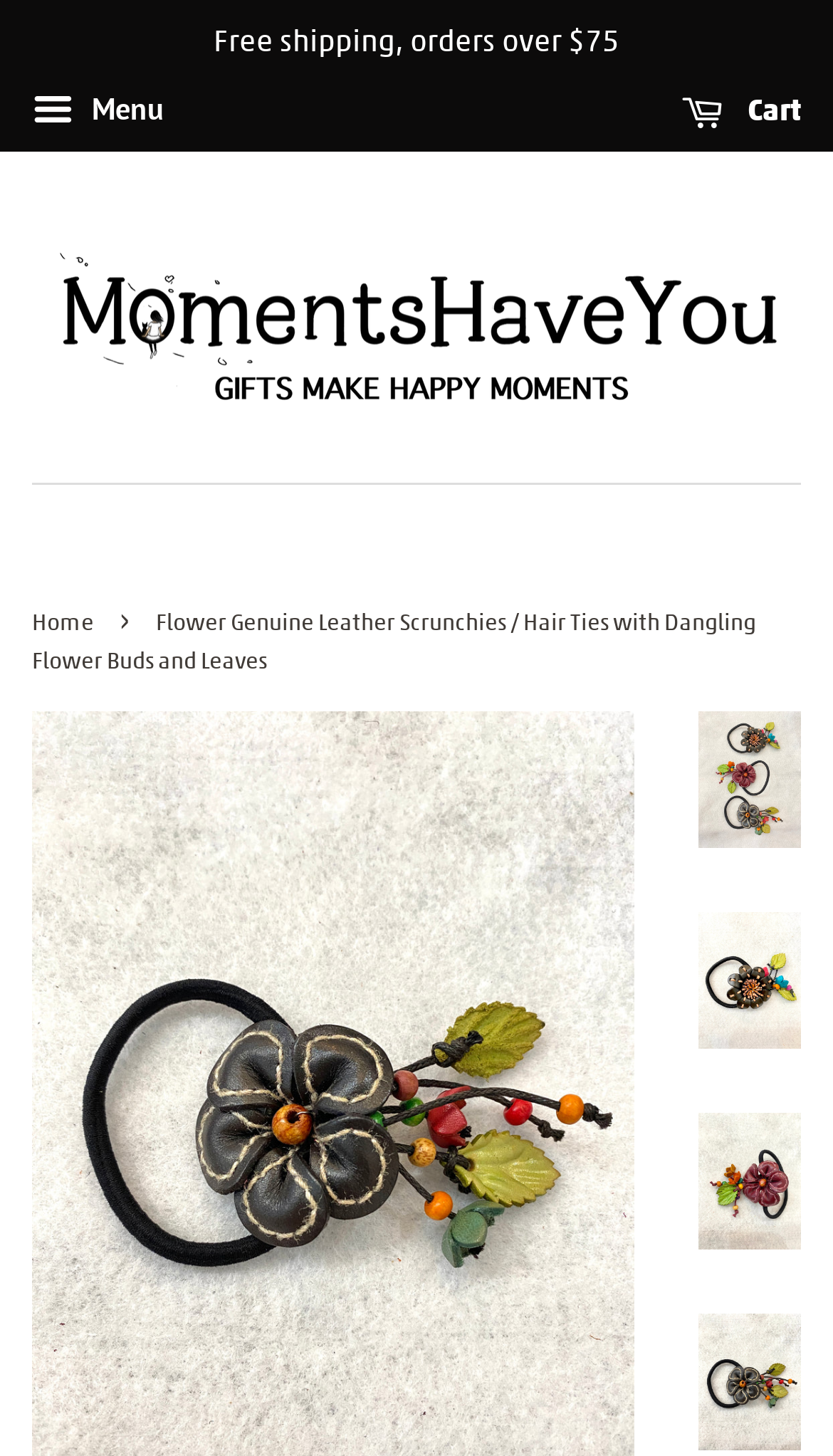Kindly provide the bounding box coordinates of the section you need to click on to fulfill the given instruction: "Click the 'Menu' button".

[0.038, 0.053, 0.197, 0.101]